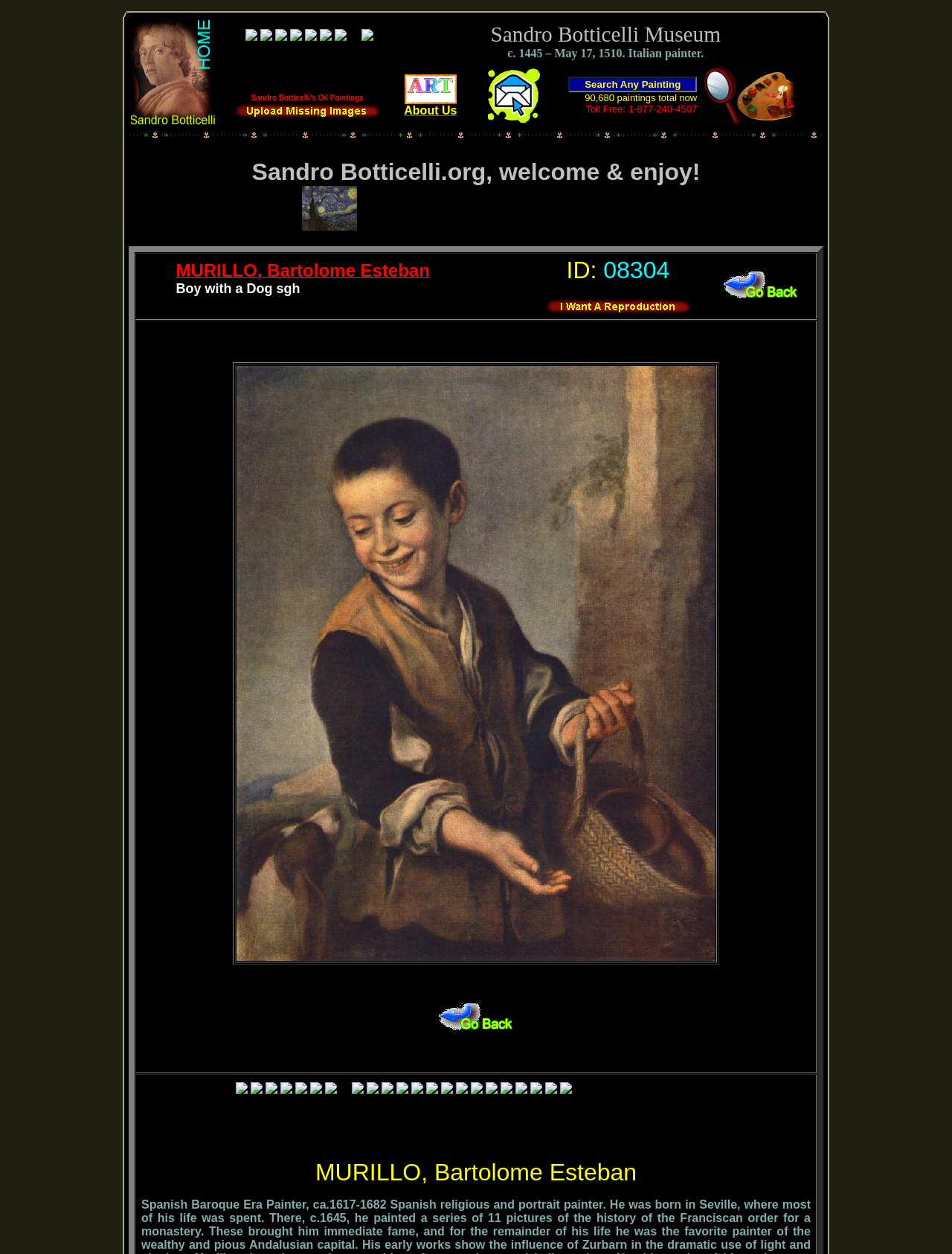Show the bounding box coordinates of the element that should be clicked to complete the task: "Read about Technology".

None